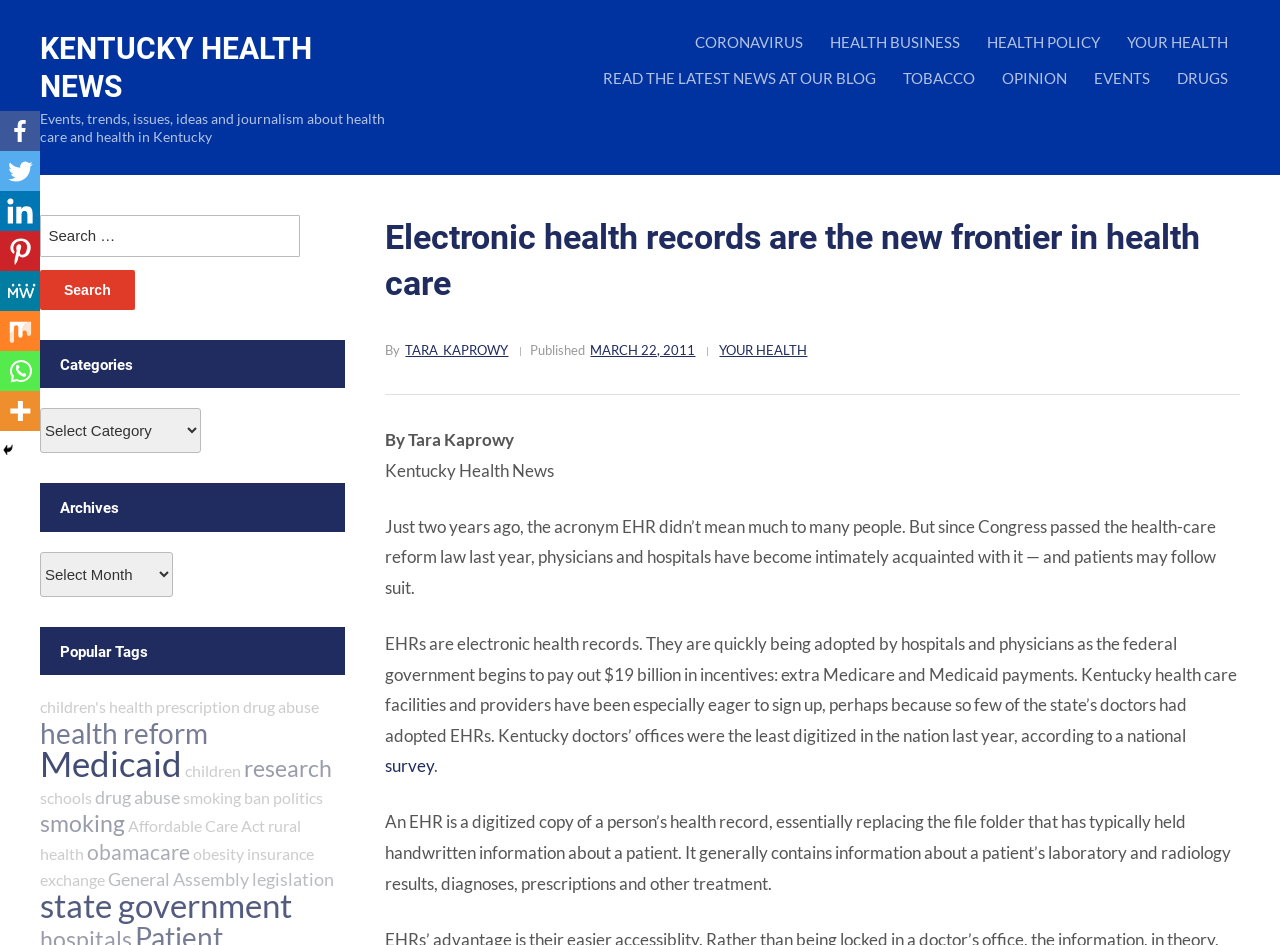Identify the bounding box coordinates of the clickable section necessary to follow the following instruction: "Click on the 'Dreams' link in the breadcrumbs". The coordinates should be presented as four float numbers from 0 to 1, i.e., [left, top, right, bottom].

None